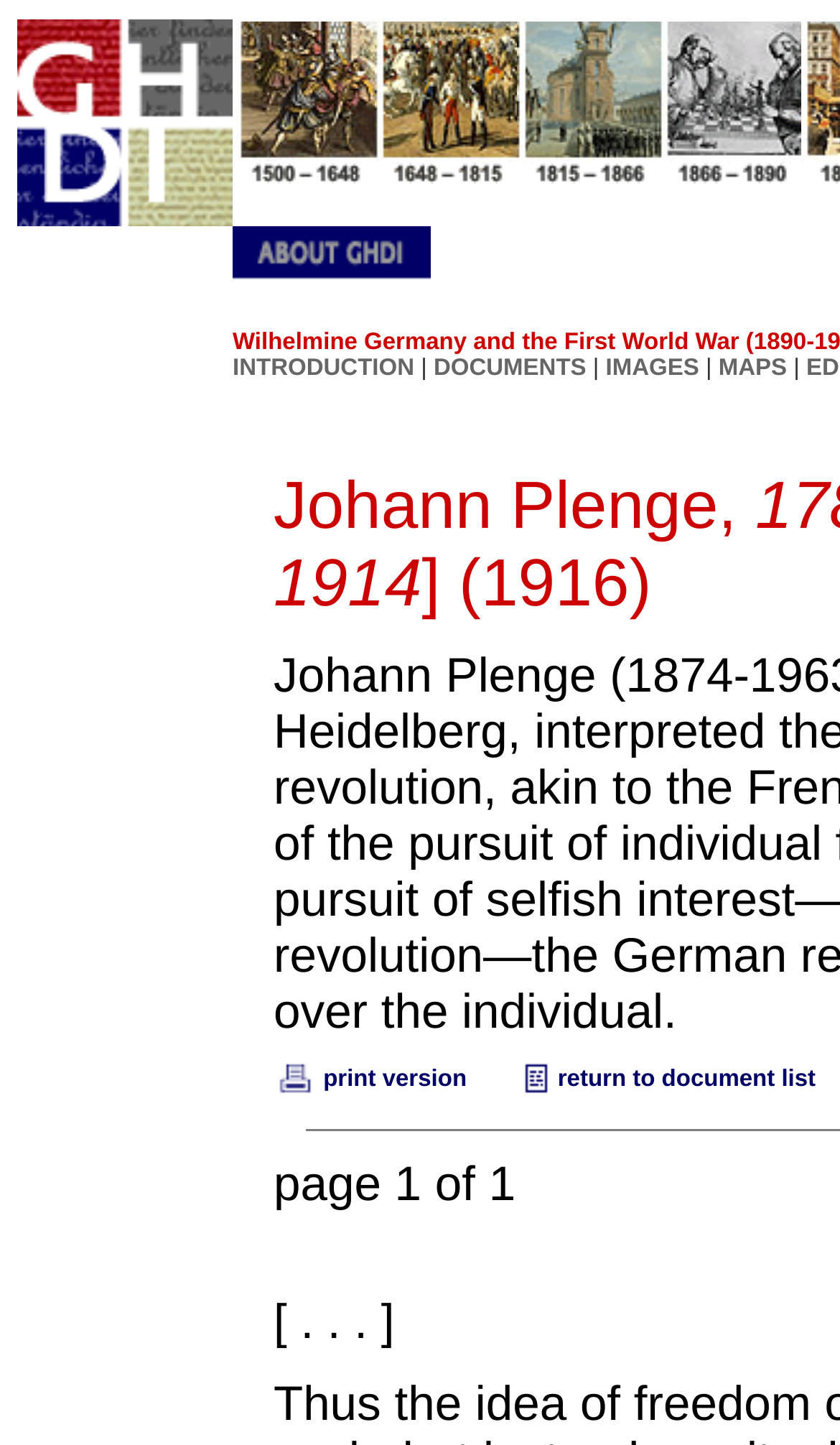Identify the bounding box coordinates for the element you need to click to achieve the following task: "go to INTRODUCTION". Provide the bounding box coordinates as four float numbers between 0 and 1, in the form [left, top, right, bottom].

[0.277, 0.245, 0.493, 0.263]